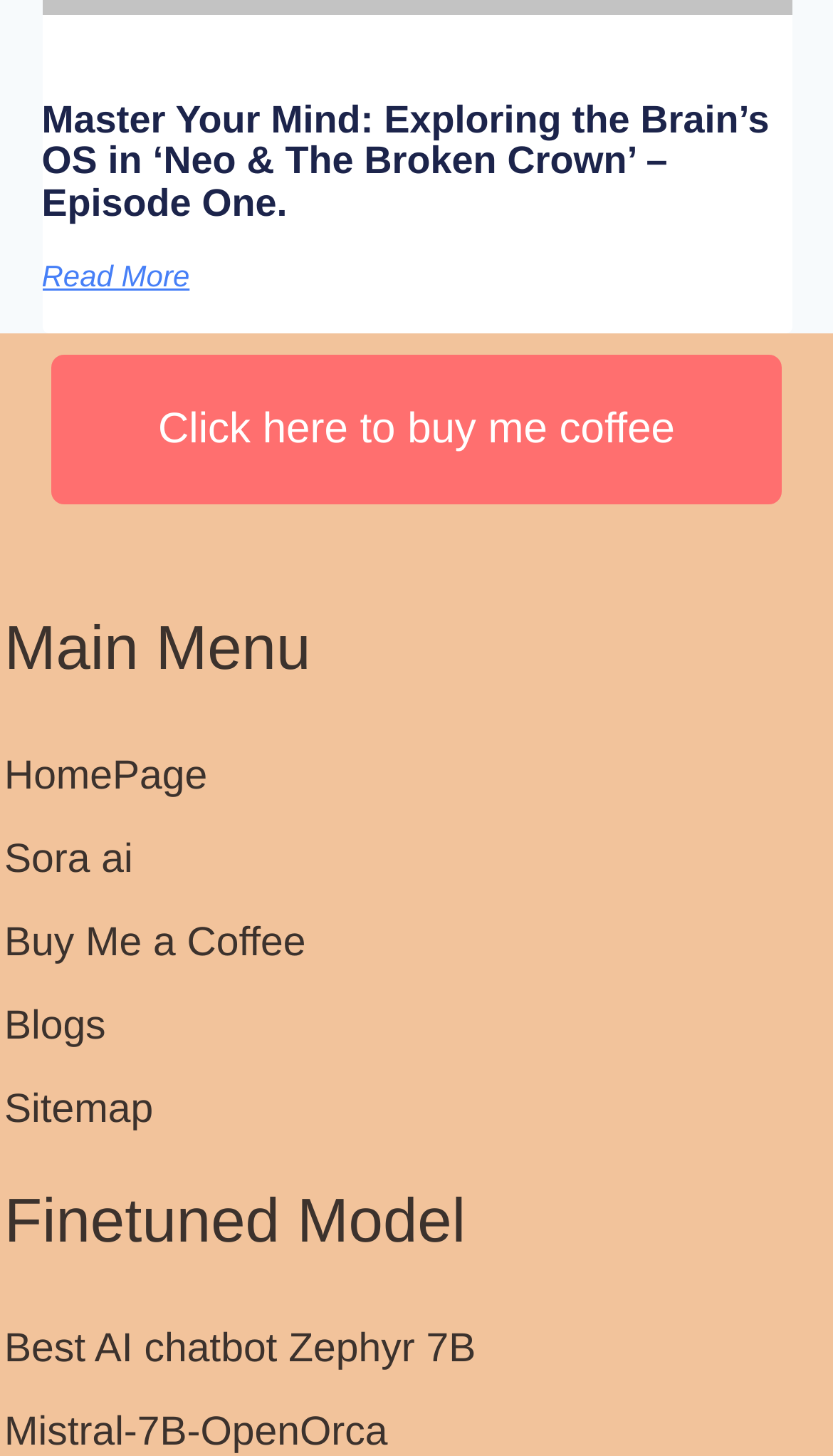Please find the bounding box for the UI component described as follows: "GPTs Hunter".

[0.005, 0.941, 0.284, 0.971]